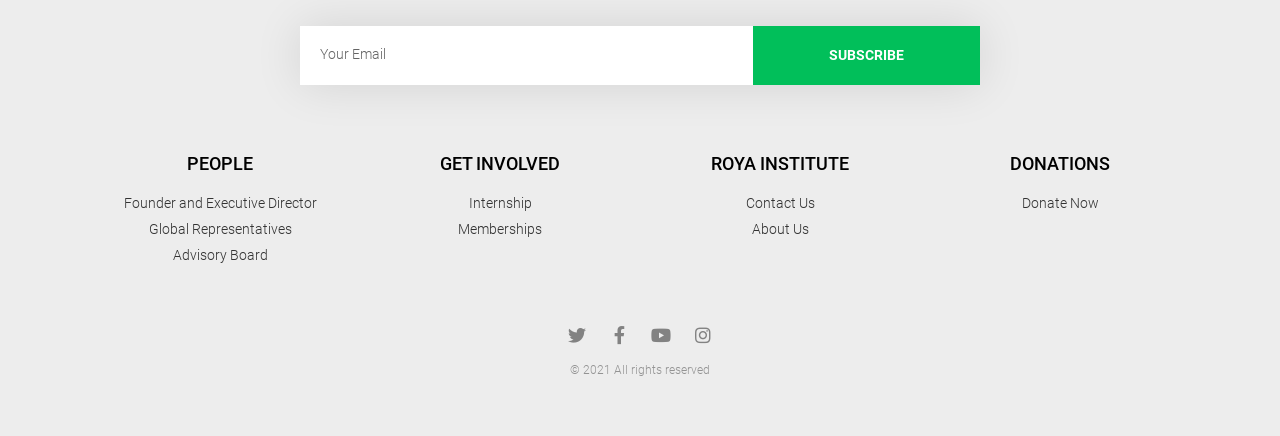Show the bounding box coordinates of the element that should be clicked to complete the task: "Read the recent post about Top Shops of Car Repair Houston TX".

None